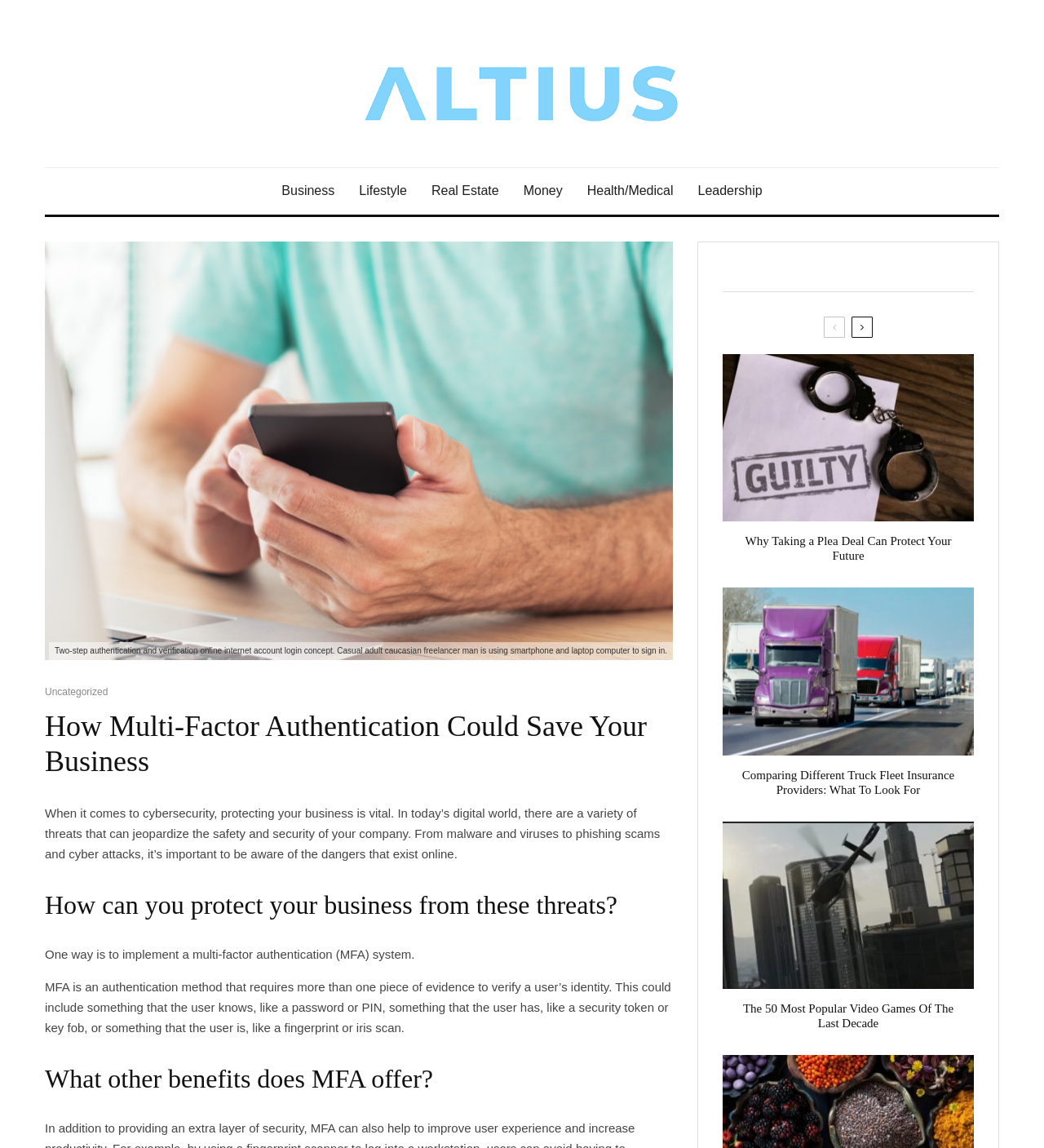What is the purpose of multi-factor authentication?
Examine the image and give a concise answer in one word or a short phrase.

To verify user's identity